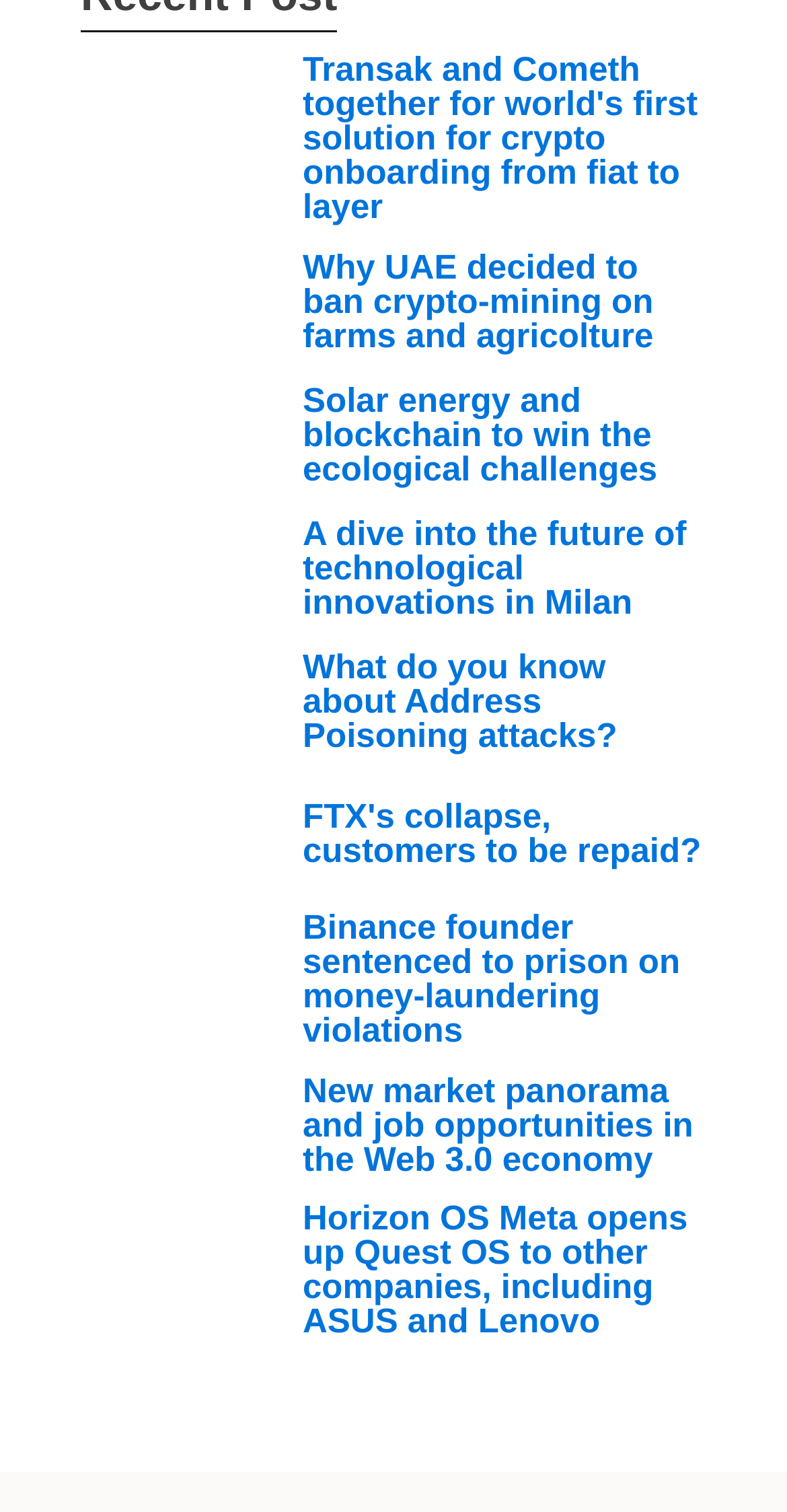What is the theme of the image at the top of the webpage?
Refer to the screenshot and answer in one word or phrase.

Crypto onboarding